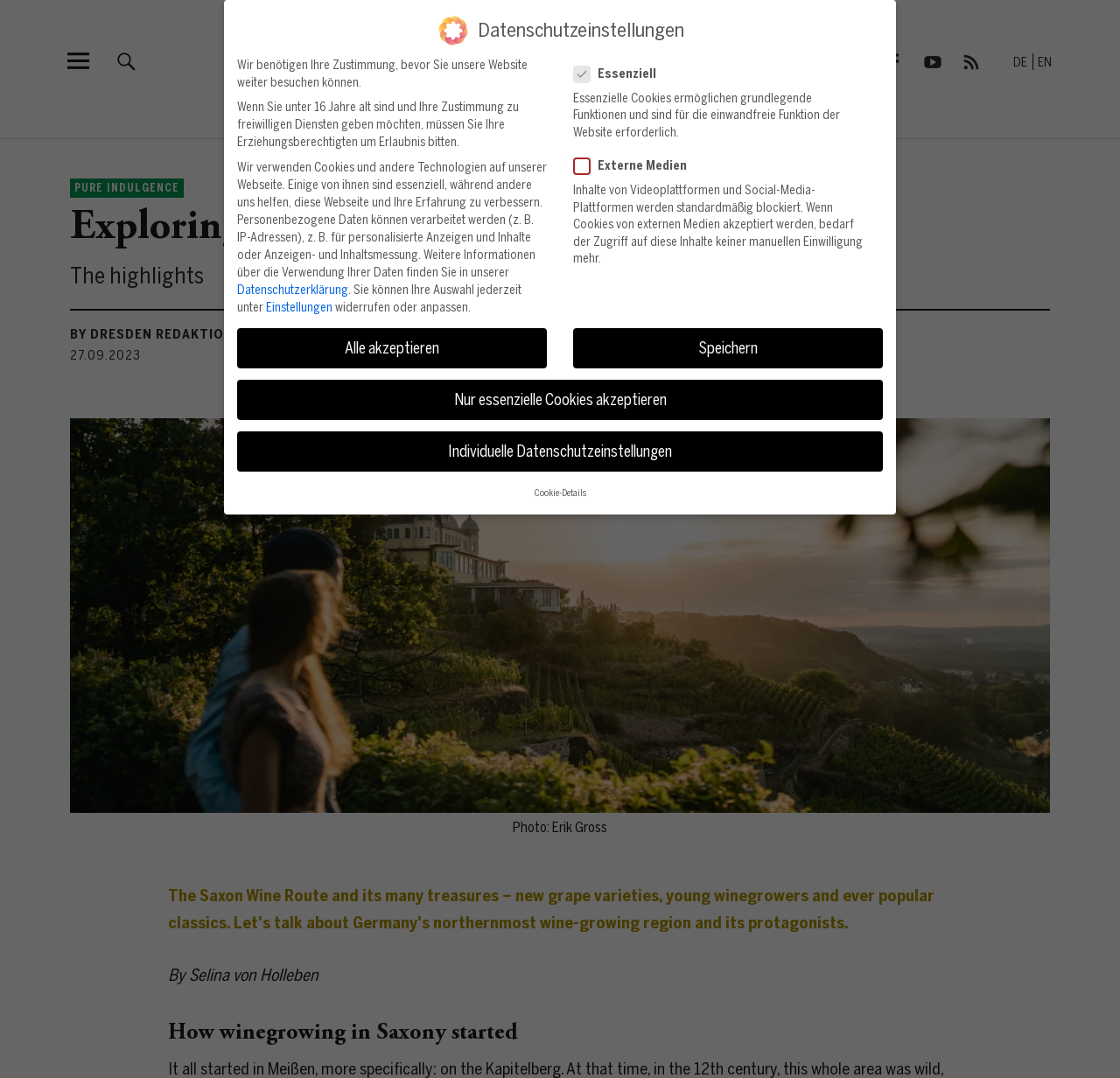Write an elaborate caption that captures the essence of the webpage.

This webpage is about Saxon wine culture, specifically focusing on the northernmost wine-growing region in Germany. At the top, there is a header with the title "Dresden Magazin: Saxon wine culture" and a link to the magazine's homepage. Below the header, there are several social media links, including Instagram, Twitter, Facebook, YouTube, and RSS-Feed, aligned horizontally. 

To the right of the social media links, there are language options, including German (DE) and English (EN). Below the language options, there are five main categories: CULTURE, INDULGENCE, SCIENCE & BUSINESS, LEISURE & FAMILY, and a search bar with a search button. 

The main content of the webpage is divided into sections. The first section has a heading "Exploring Saxon wine culture" and a subheading "The highlights". Below the subheading, there is a link to an article titled "PURE INDULGENCE" and a brief description of the article. 

The next section has a heading "How winegrowing in Saxony started" and a brief introduction to the topic. Below the introduction, there is a photo with a caption "Photo: Erik Gross". 

At the bottom of the webpage, there is a section about data protection settings, which includes a brief explanation of how the website uses cookies and other technologies. There are several options to customize data protection settings, including essential cookies, external media, and individual settings. There are also buttons to accept all cookies, save settings, or only accept essential cookies.